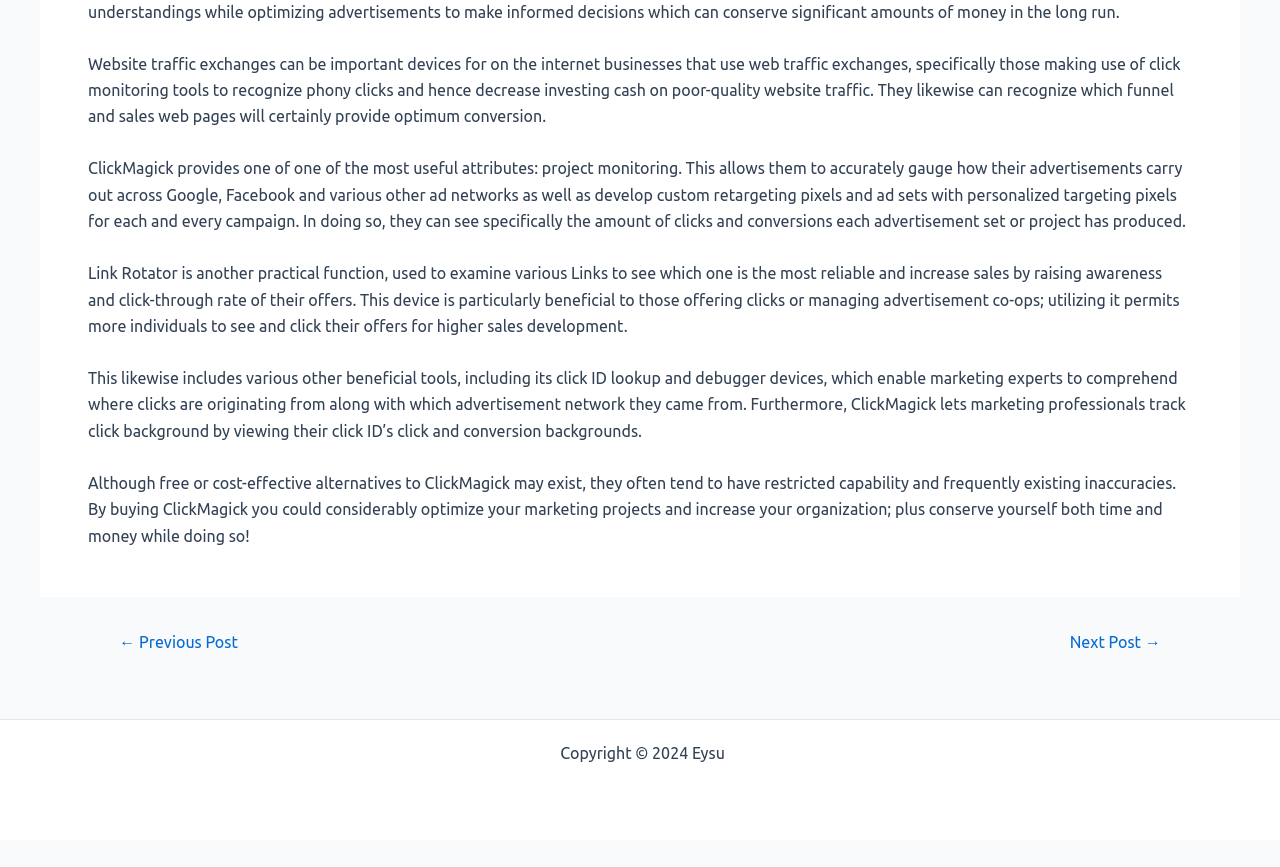Given the element description "Sitemap", identify the bounding box of the corresponding UI element.

[0.569, 0.858, 0.616, 0.879]